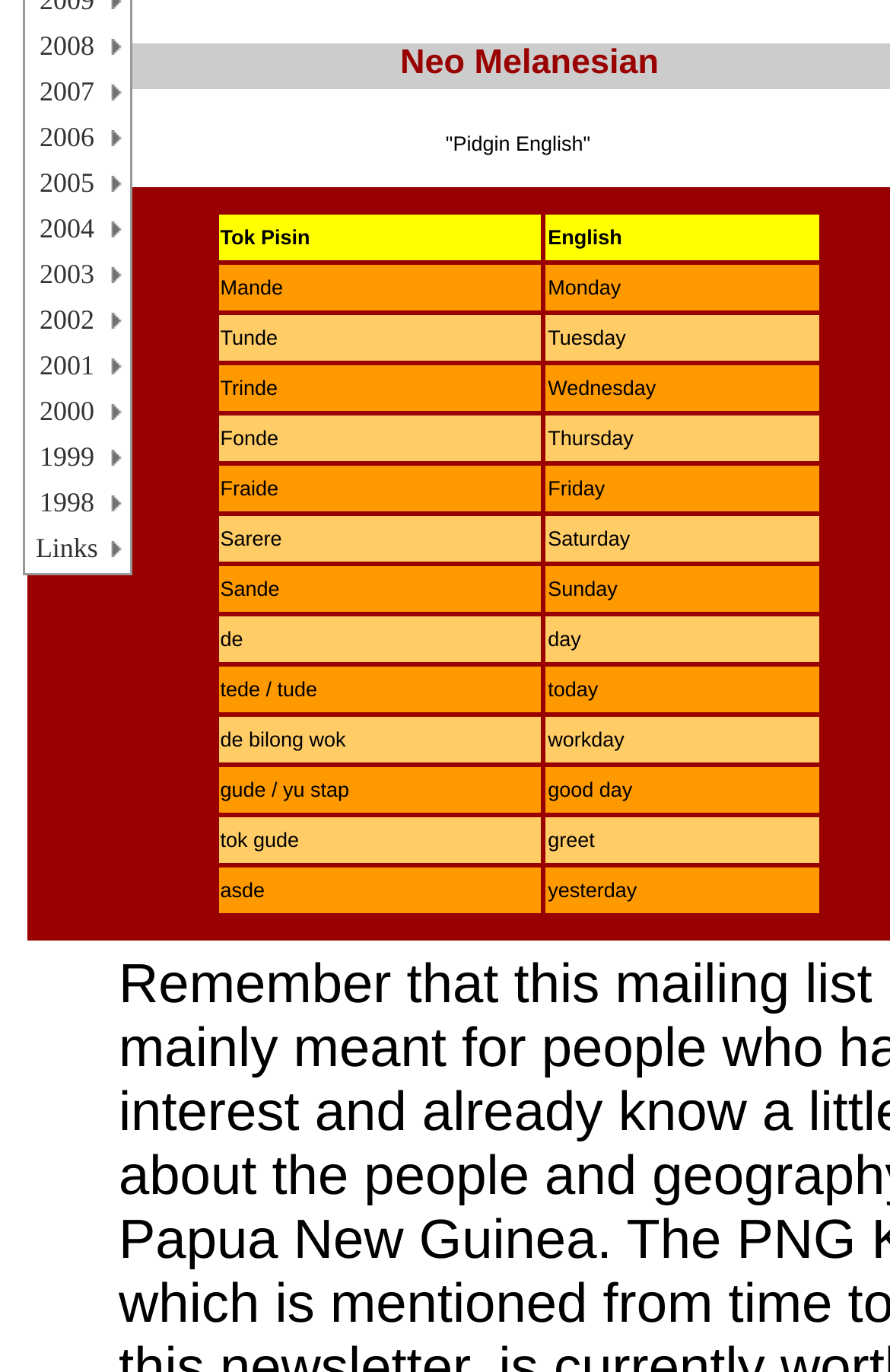Using the description: "2005", determine the UI element's bounding box coordinates. Ensure the coordinates are in the format of four float numbers between 0 and 1, i.e., [left, top, right, bottom].

[0.031, 0.118, 0.143, 0.15]